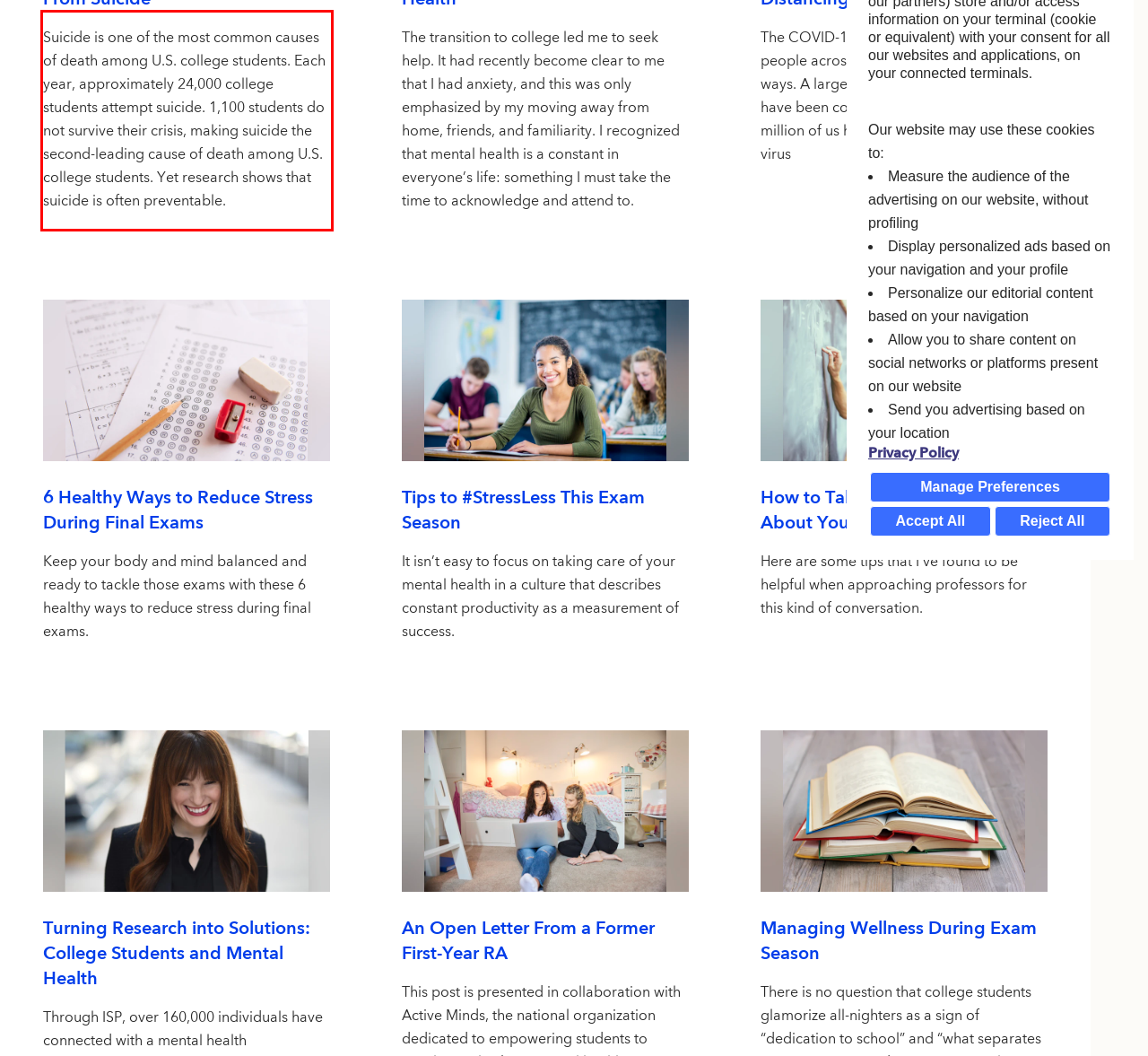You are presented with a webpage screenshot featuring a red bounding box. Perform OCR on the text inside the red bounding box and extract the content.

Suicide is one of the most common causes of death among U.S. college students. Each year, approximately 24,000 college students attempt suicide. 1,100 students do not survive their crisis, making suicide the second-leading cause of death among U.S. college students. Yet research shows that suicide is often preventable.